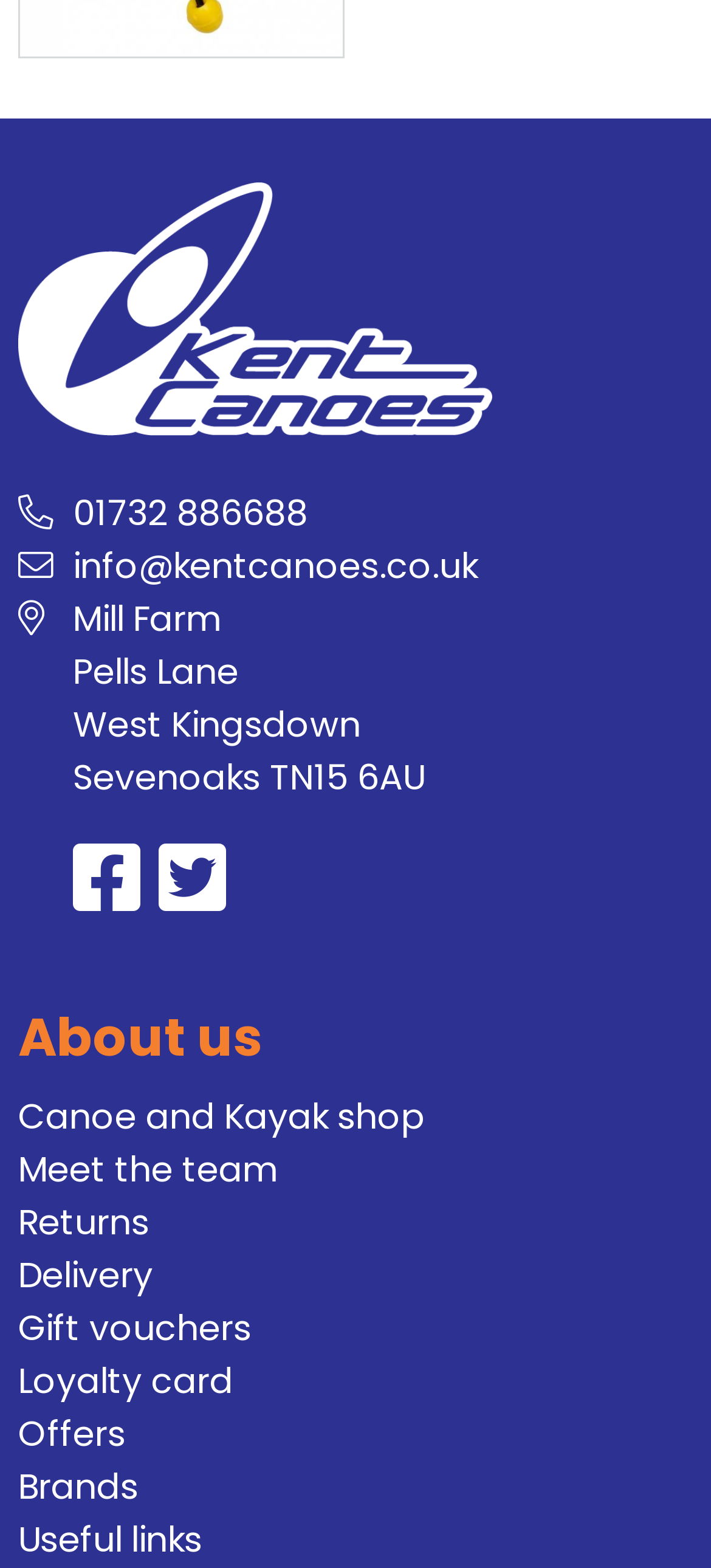Identify the bounding box coordinates for the region of the element that should be clicked to carry out the instruction: "Call the phone number". The bounding box coordinates should be four float numbers between 0 and 1, i.e., [left, top, right, bottom].

[0.103, 0.312, 0.433, 0.343]